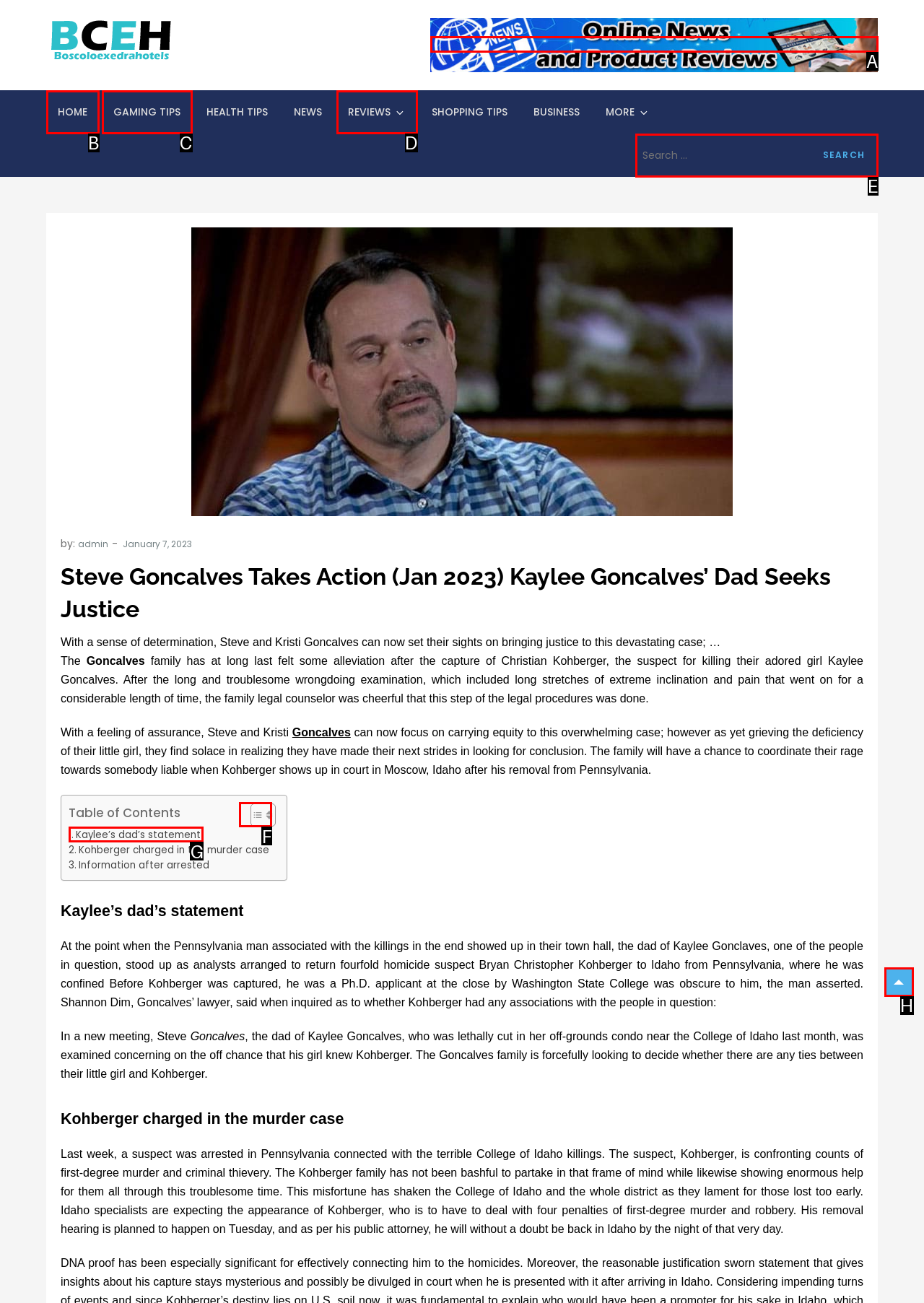Tell me which option I should click to complete the following task: Click on the header advertisement
Answer with the option's letter from the given choices directly.

A